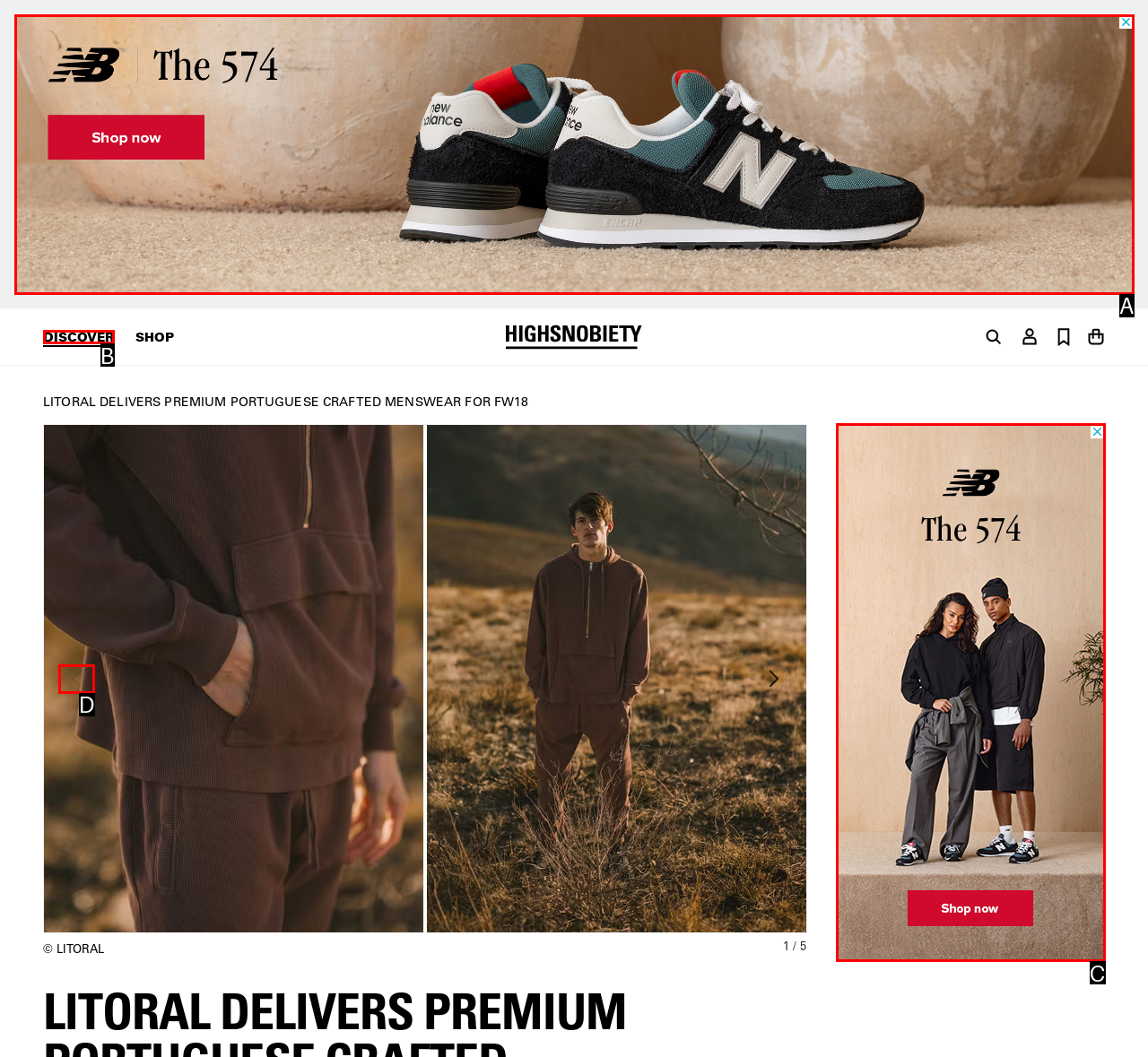From the description: Discover, select the HTML element that fits best. Reply with the letter of the appropriate option.

B